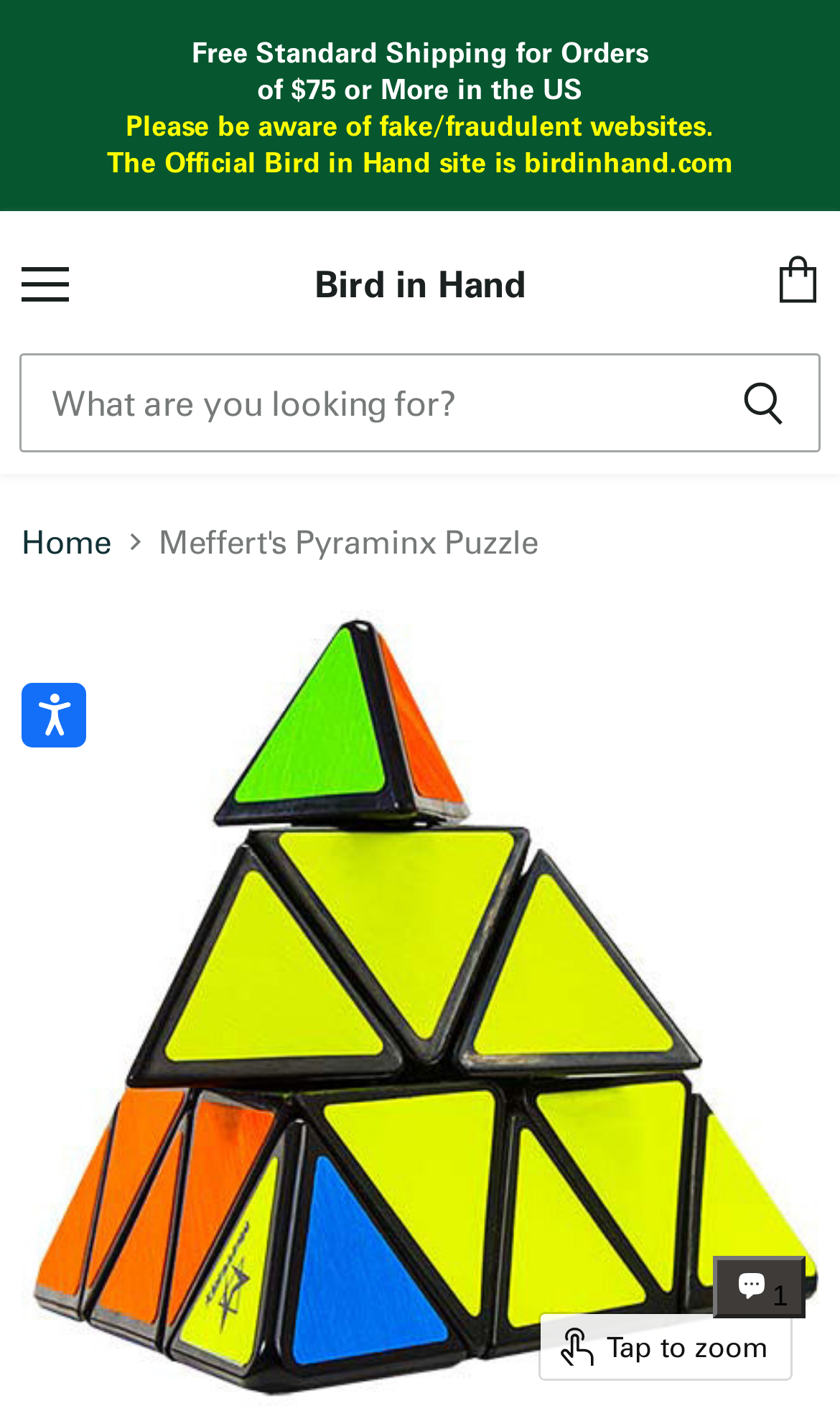Identify the bounding box coordinates of the element to click to follow this instruction: 'Open accessibility options'. Ensure the coordinates are four float values between 0 and 1, provided as [left, top, right, bottom].

[0.026, 0.481, 0.103, 0.526]